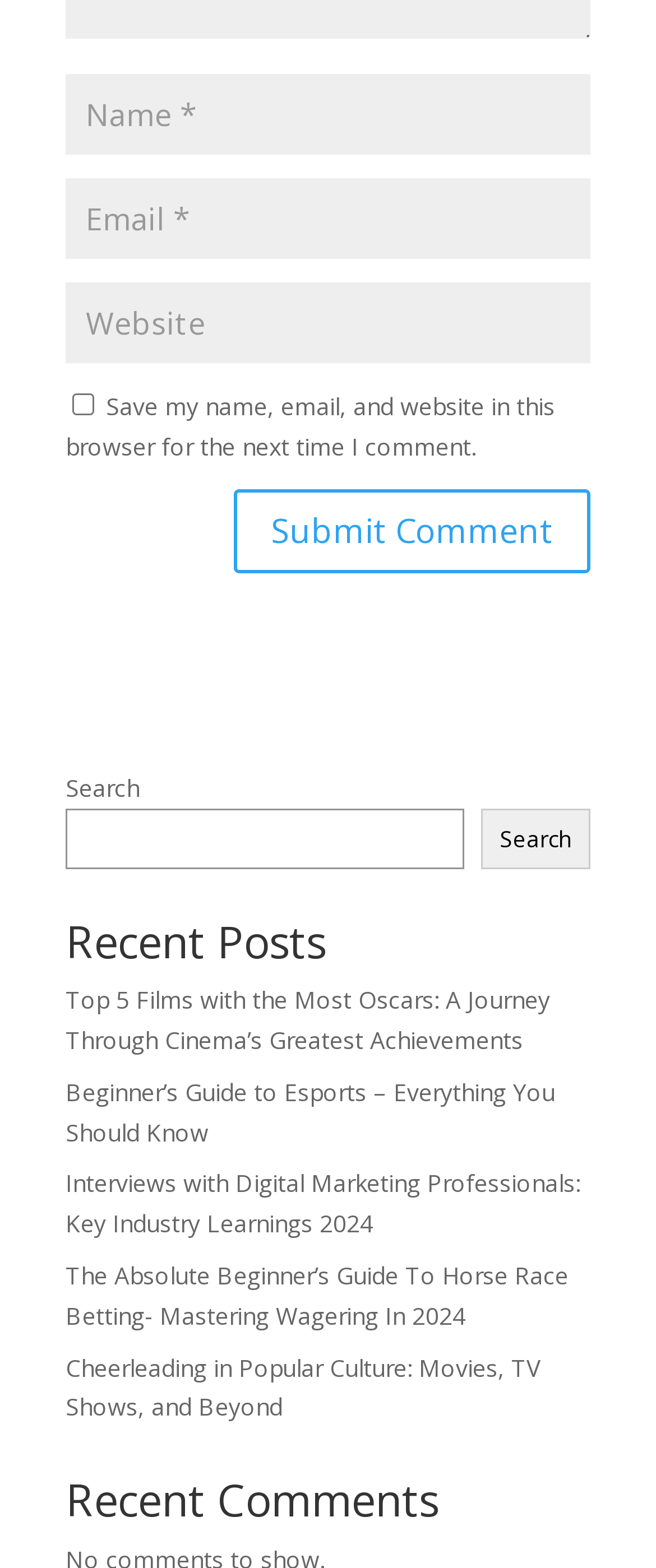Respond to the question below with a concise word or phrase:
How many links are there under 'Recent Posts'?

5